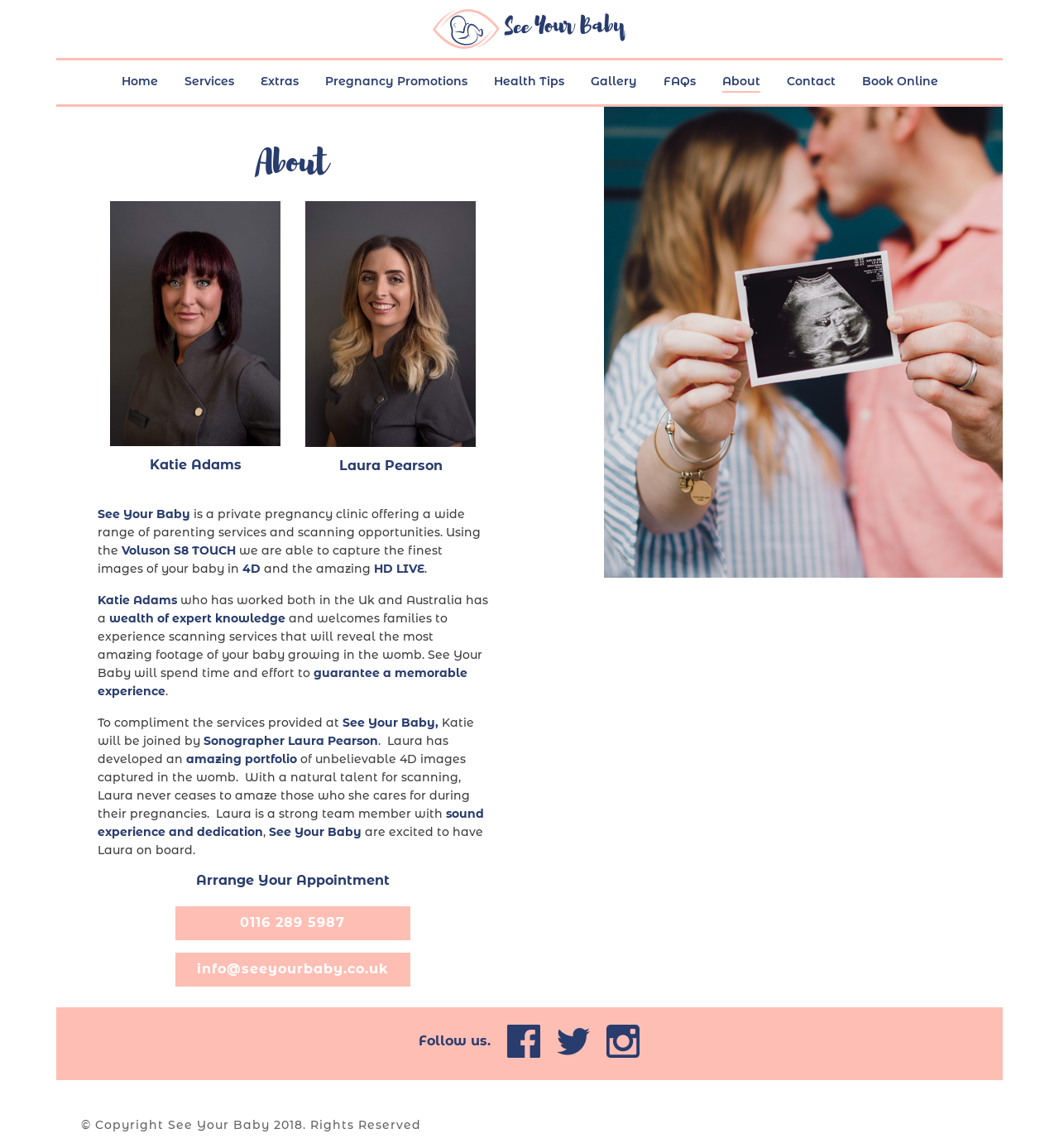Provide the bounding box coordinates for the area that should be clicked to complete the instruction: "Call 0116 289 5987".

[0.165, 0.79, 0.388, 0.819]